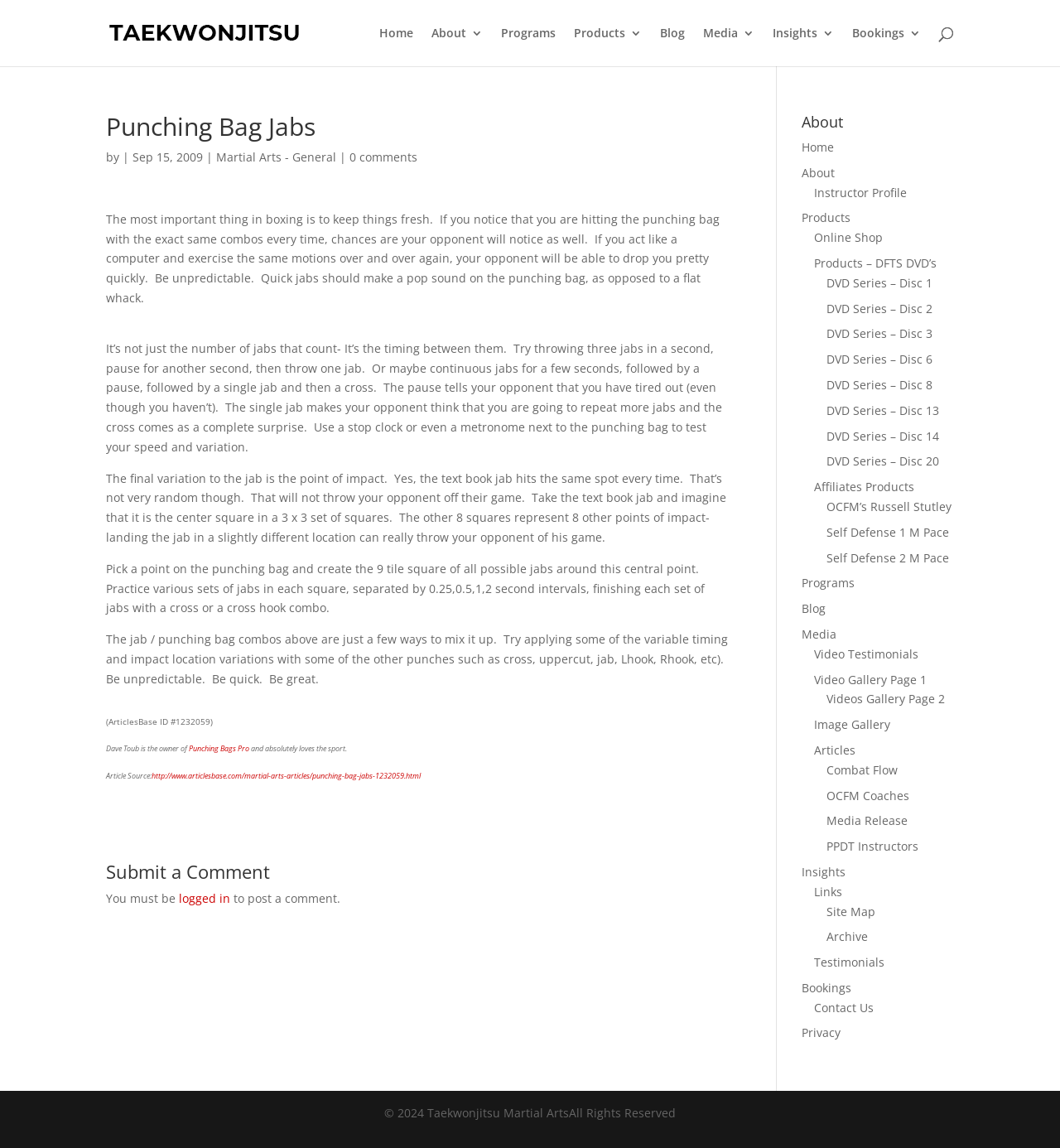Reply to the question with a single word or phrase:
How many points of impact are mentioned for the jab?

9